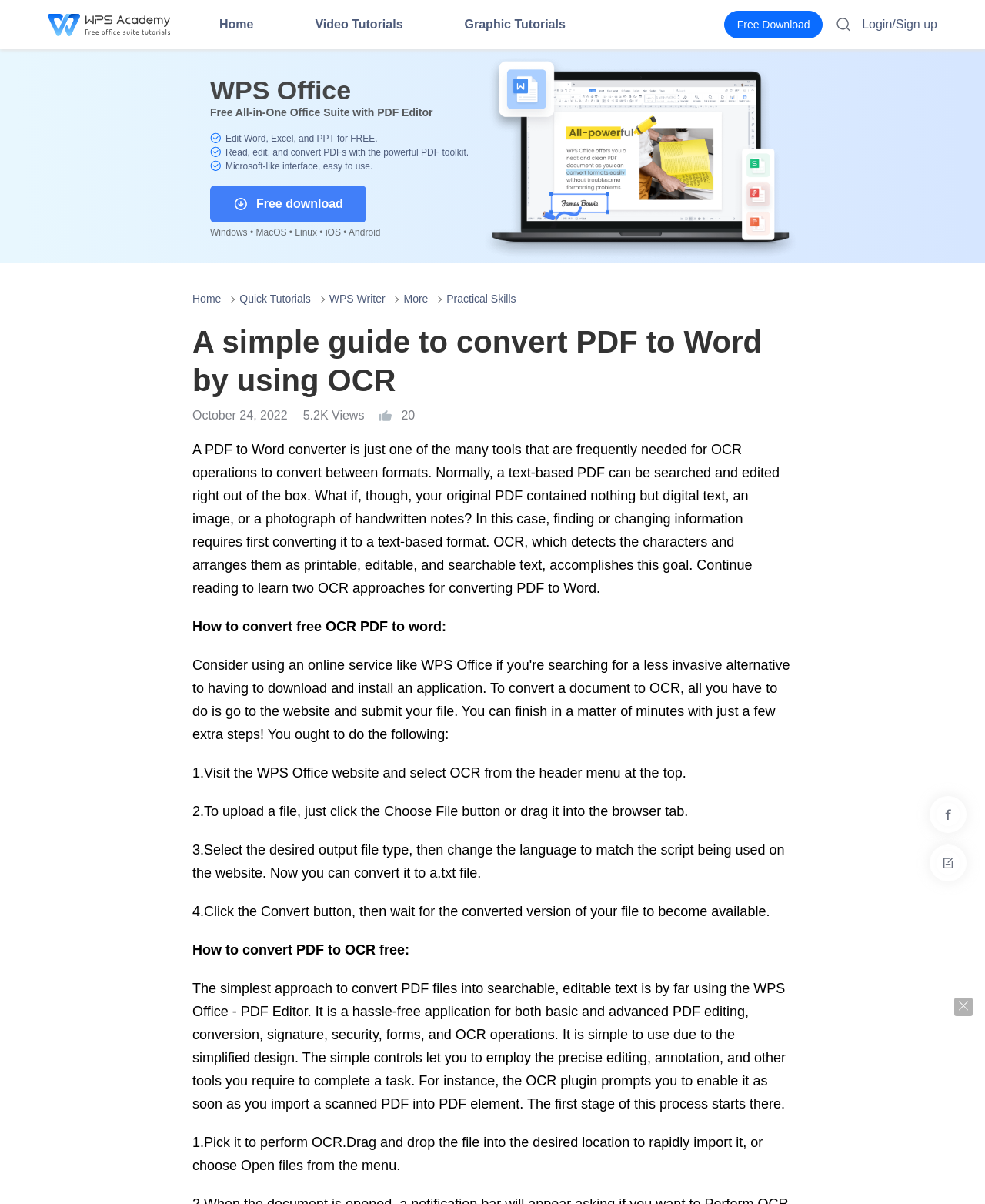From the webpage screenshot, predict the bounding box of the UI element that matches this description: "Home".

[0.195, 0.242, 0.224, 0.255]